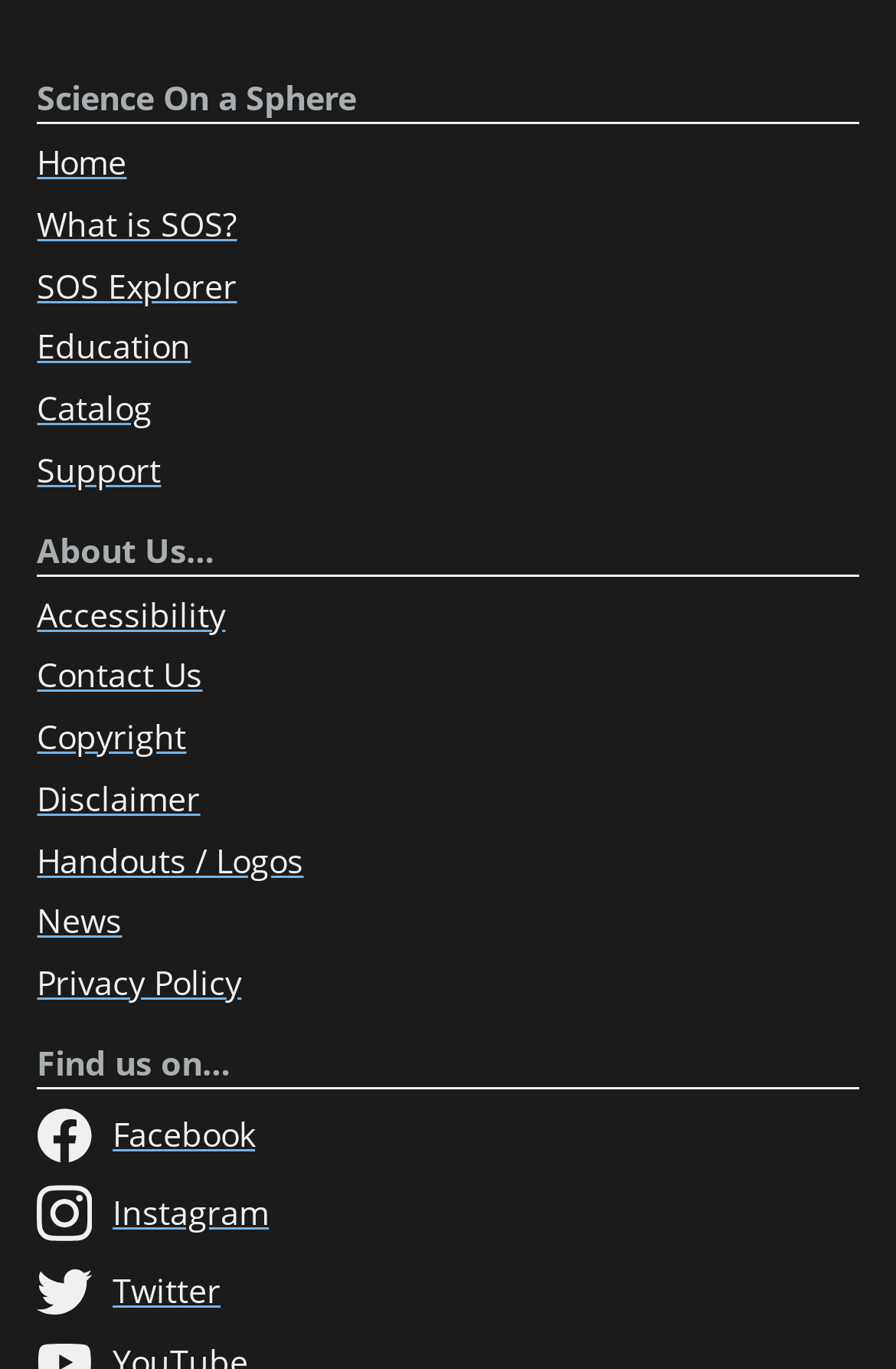What is the name of the sphere?
Can you give a detailed and elaborate answer to the question?

The question is asking about the name of the sphere, which can be found in the heading element with the text 'Science On a Sphere' at the top of the webpage.